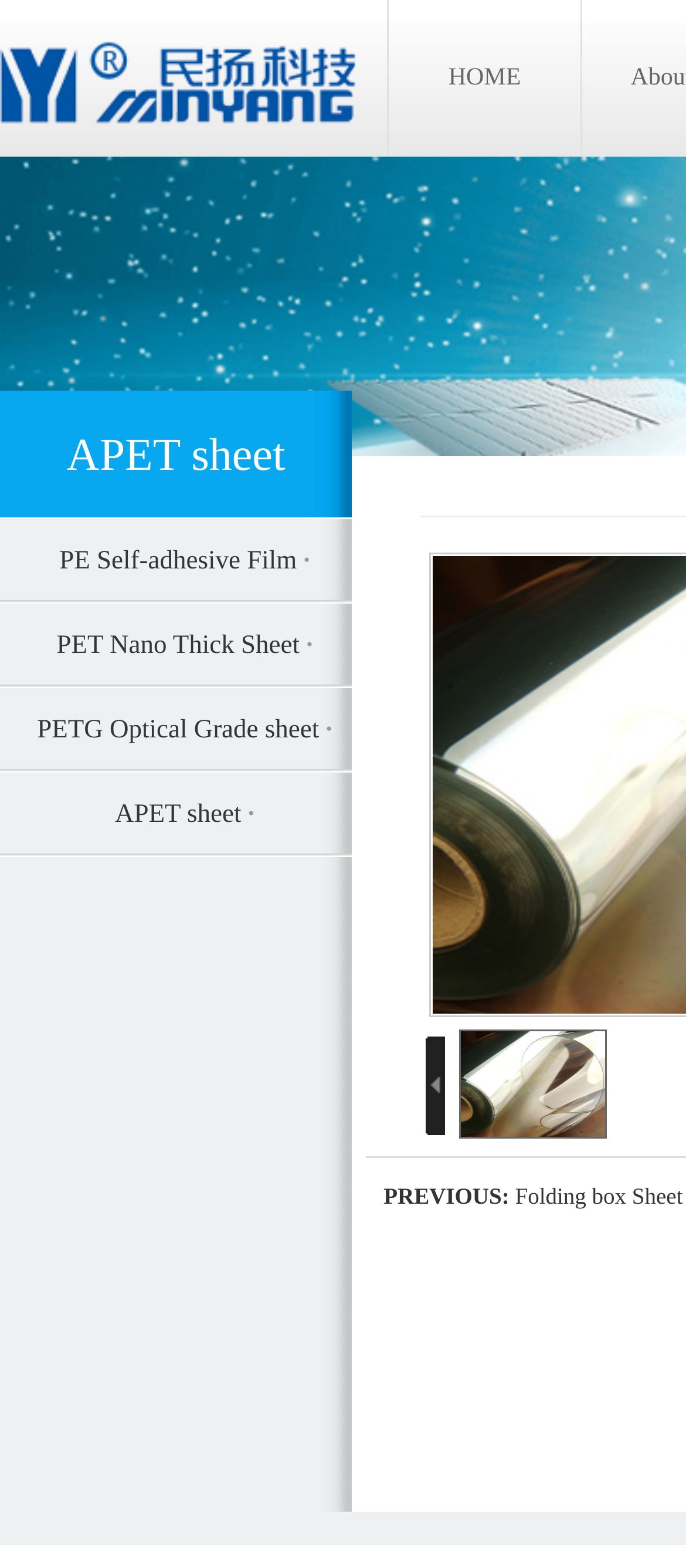Determine the bounding box coordinates of the UI element described by: "PE Self-adhesive Film ·".

[0.0, 0.331, 0.538, 0.385]